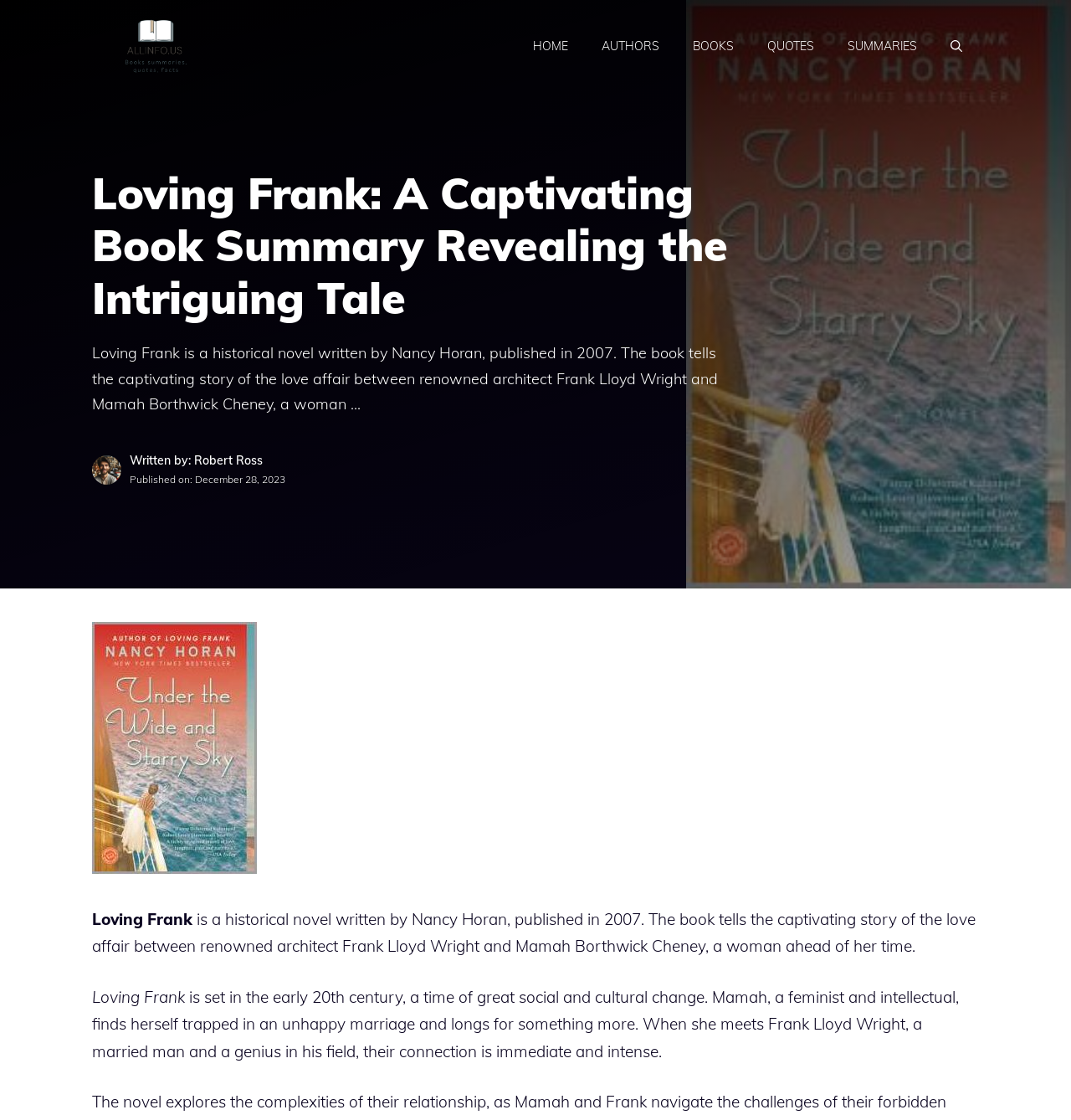Extract the primary heading text from the webpage.

Loving Frank: A Captivating Book Summary Revealing the Intriguing Tale